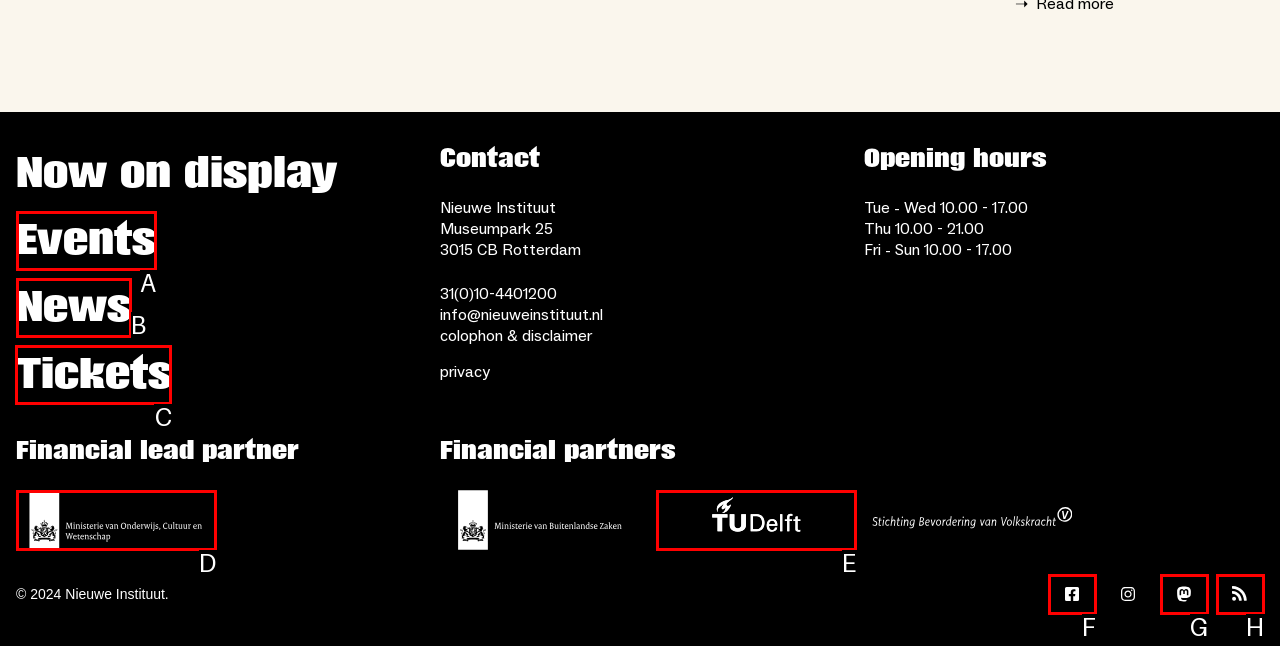Which HTML element should be clicked to complete the following task: Open Tickets page?
Answer with the letter corresponding to the correct choice.

C